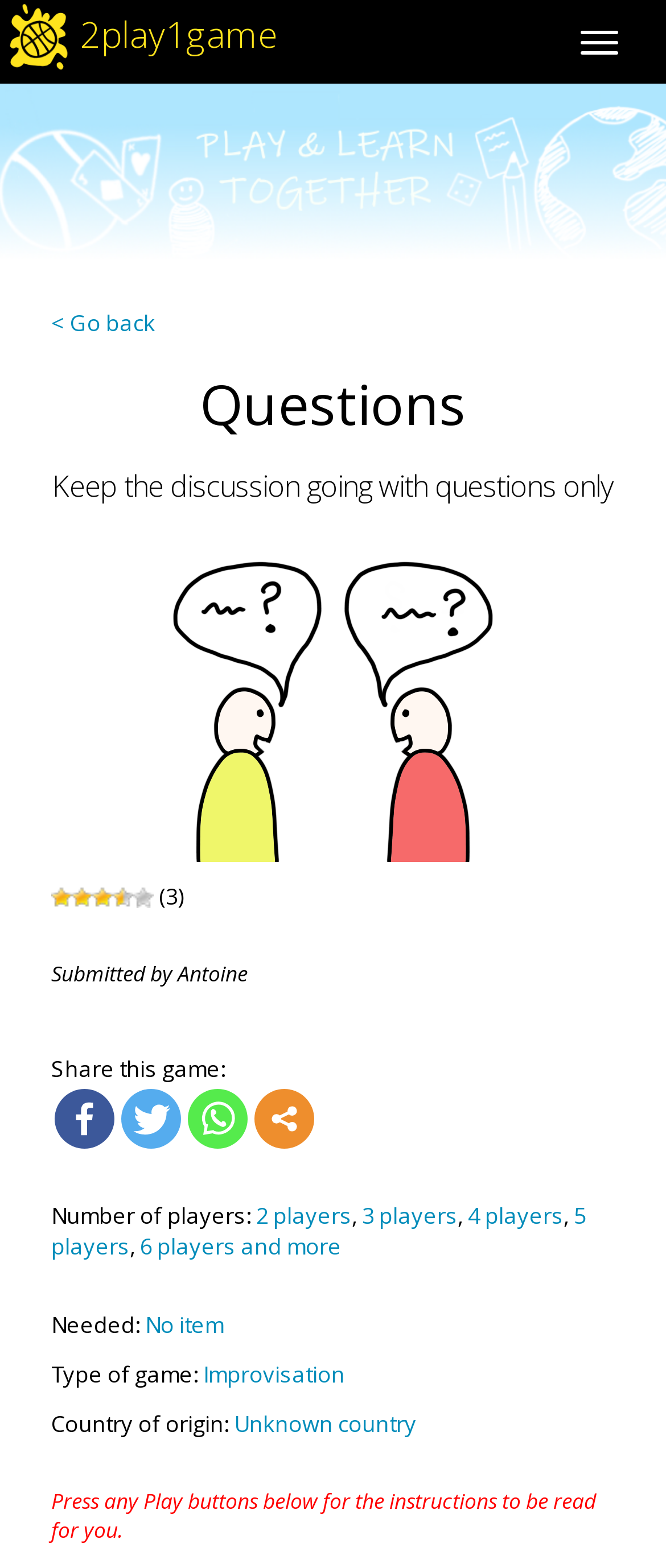Identify the bounding box coordinates necessary to click and complete the given instruction: "Click the Facebook share button".

[0.082, 0.695, 0.172, 0.733]